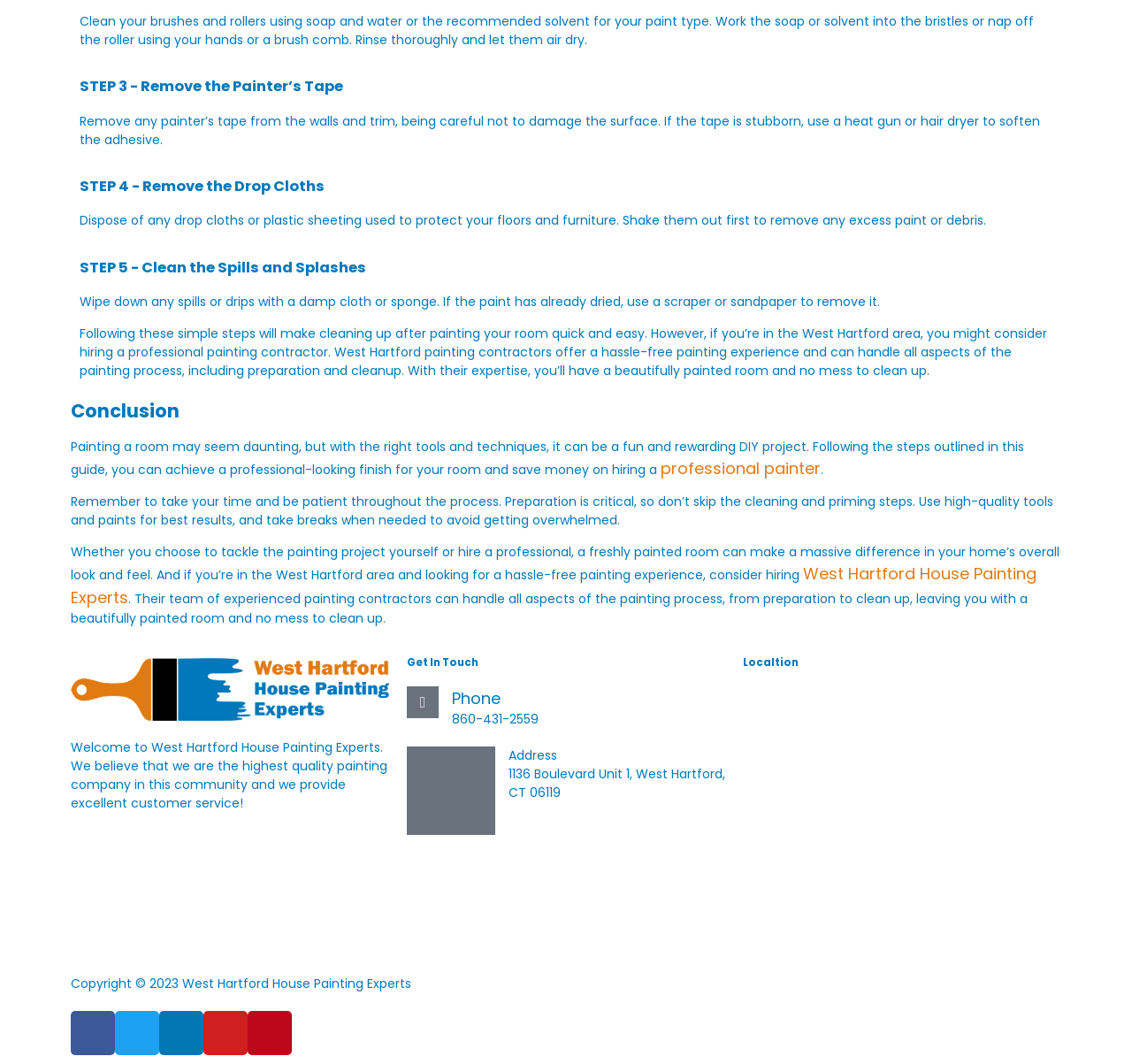Kindly determine the bounding box coordinates for the clickable area to achieve the given instruction: "Click the 'West Hartford House Painting Experts' link".

[0.062, 0.528, 0.916, 0.572]